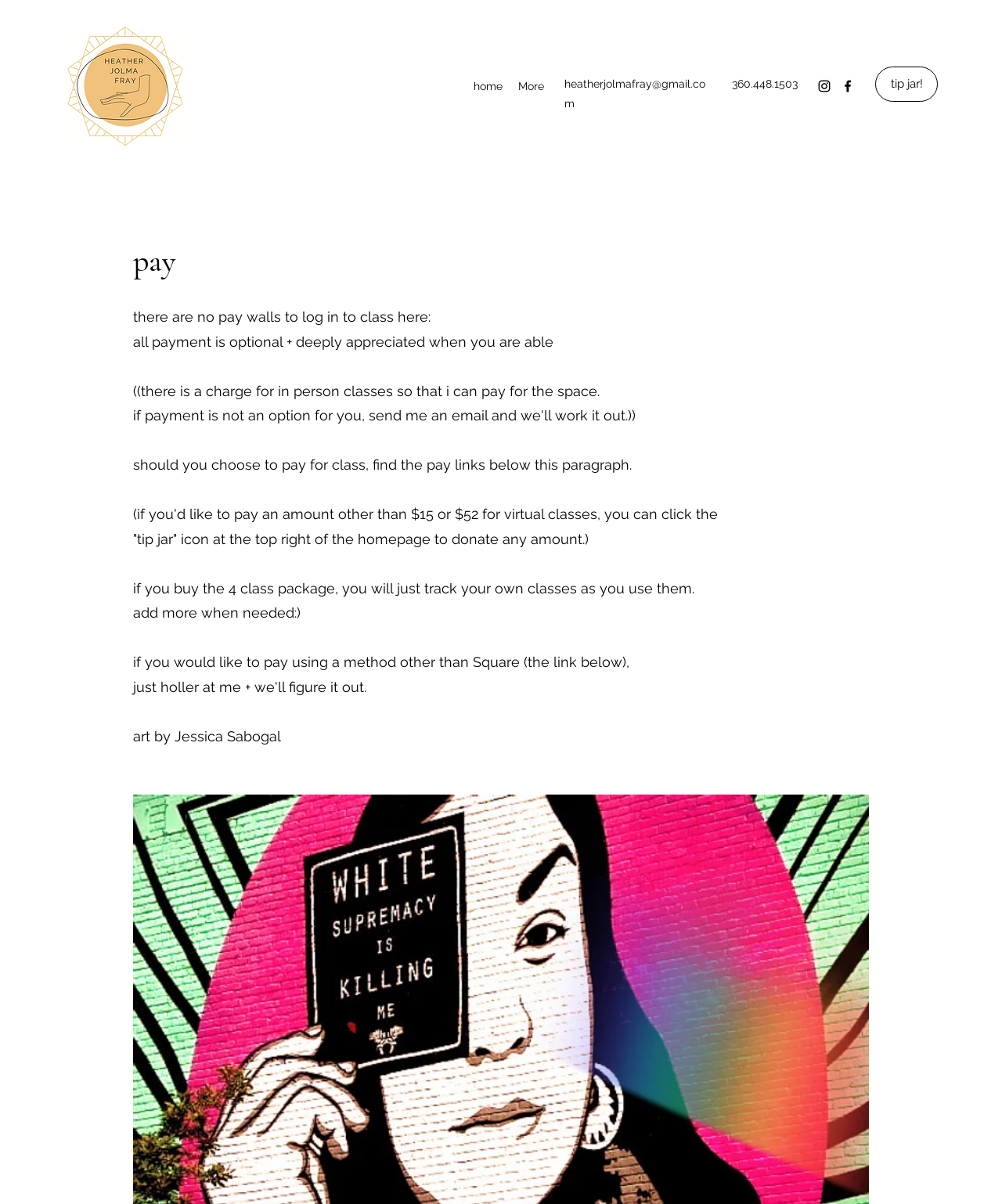What is the optional payment method mentioned on the webpage?
With the help of the image, please provide a detailed response to the question.

I found the optional payment method by reading the sentence 'if you would like to pay using a method other than Square (the link below),' which implies that Square is a payment method mentioned on the webpage.